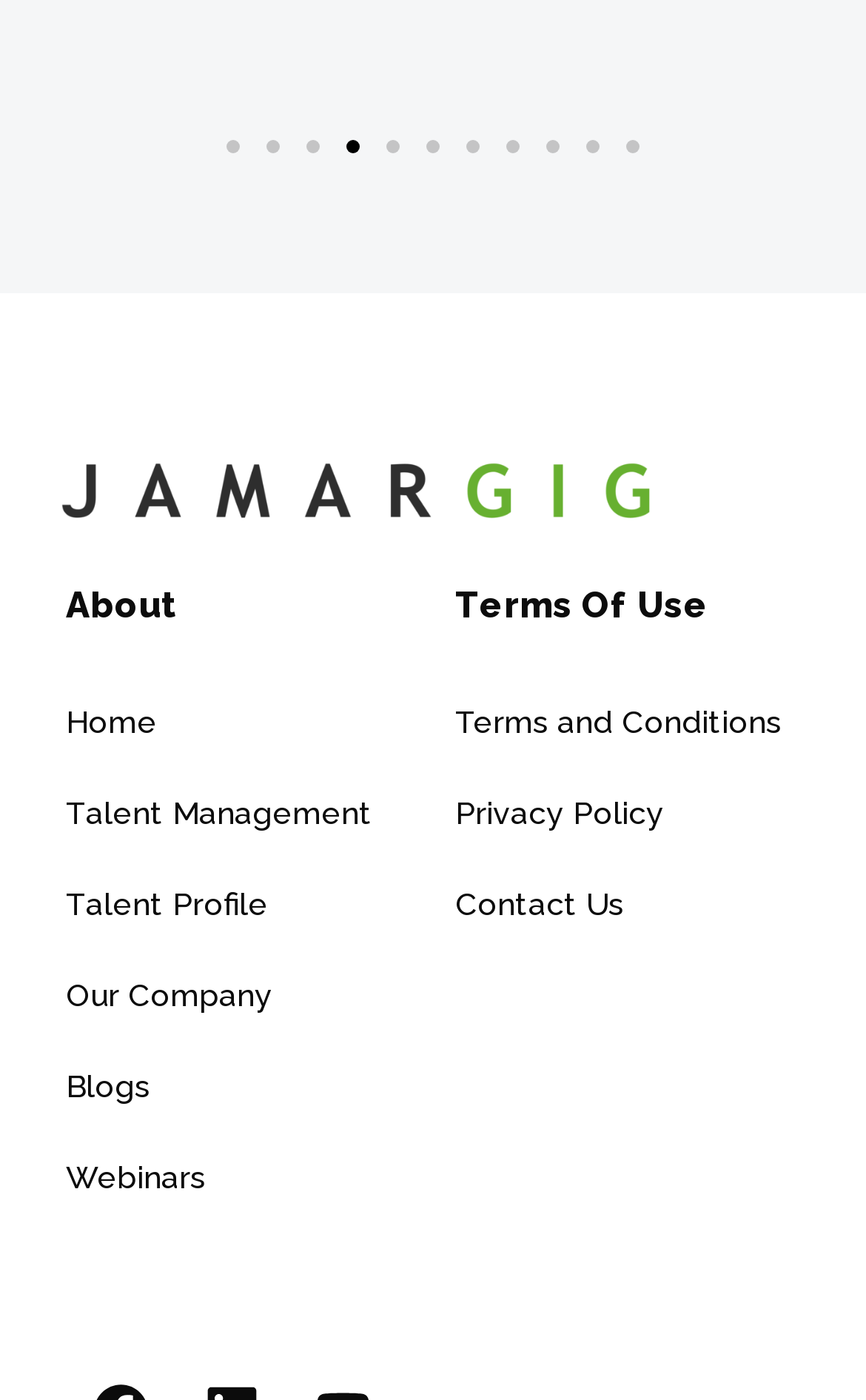Extract the bounding box coordinates for the UI element described by the text: "Privacy Policy". The coordinates should be in the form of [left, top, right, bottom] with values between 0 and 1.

[0.526, 0.549, 0.924, 0.614]